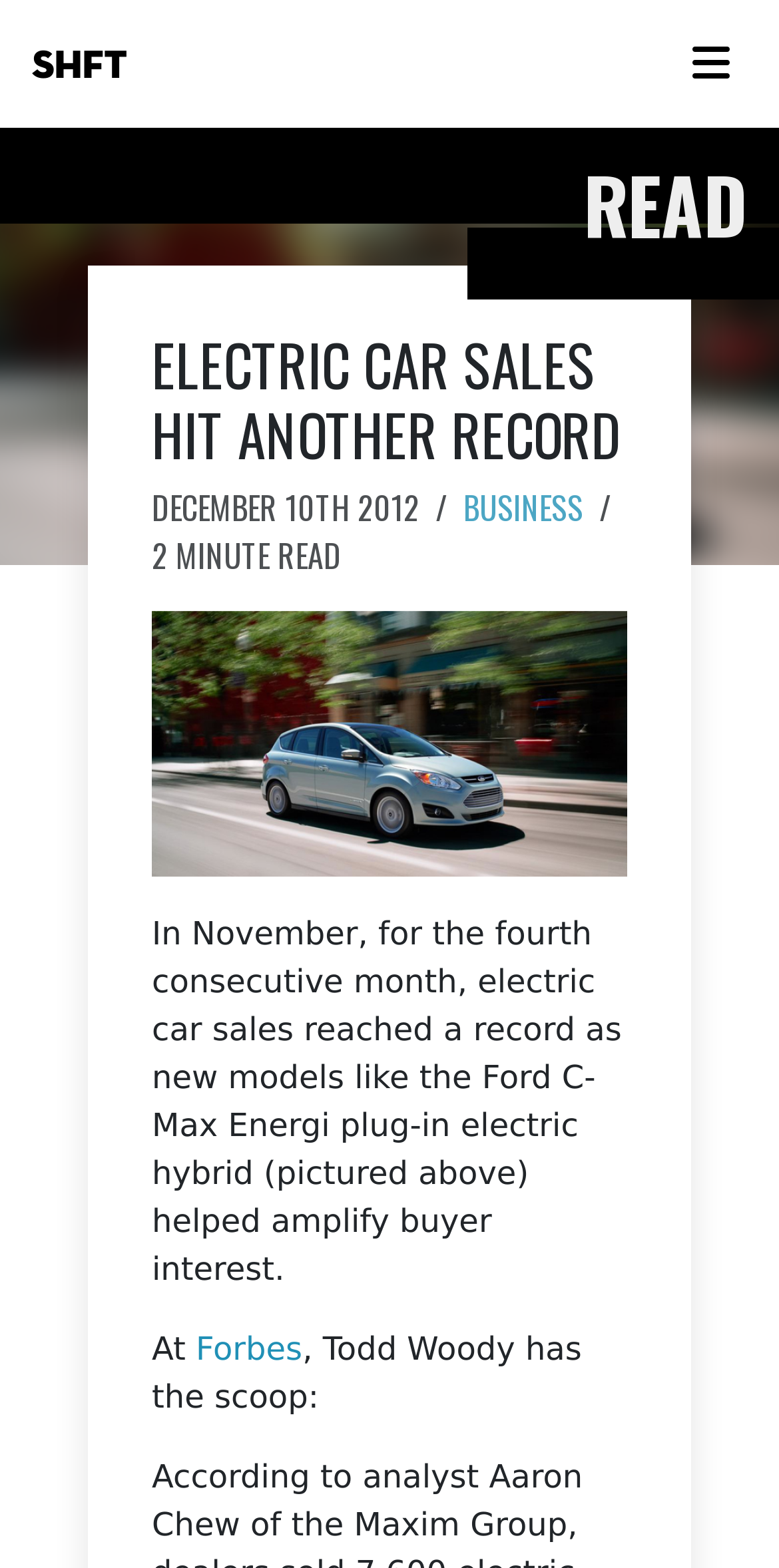What is the name of the electric hybrid car mentioned?
Provide a detailed answer to the question using information from the image.

The webpage mentions a specific electric hybrid car, the Ford C-Max Energi, which is pictured above and mentioned in the text '...new models like the Ford C-Max Energi plug-in electric hybrid (pictured above) helped amplify buyer interest.'